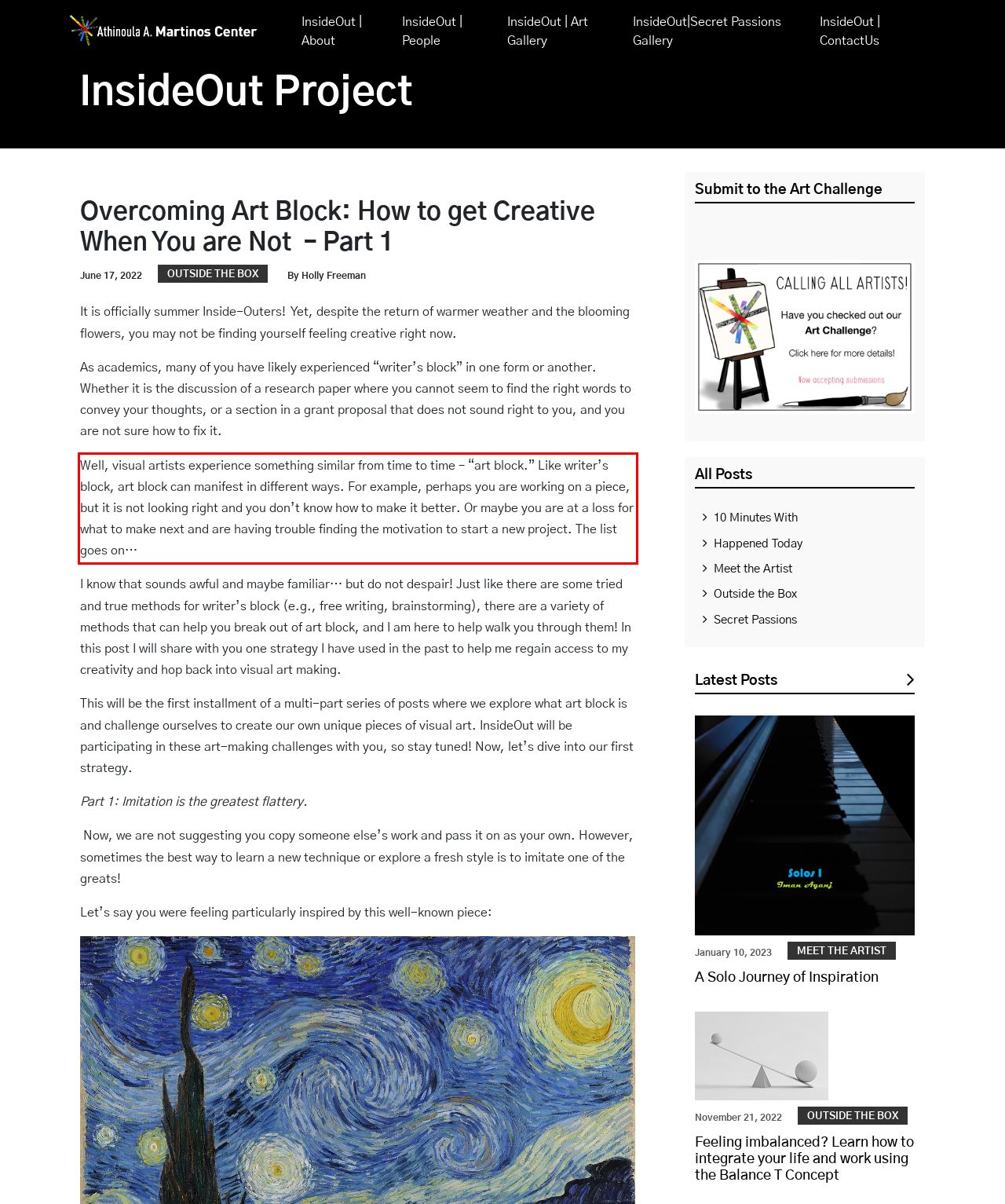Please identify and extract the text content from the UI element encased in a red bounding box on the provided webpage screenshot.

Well, visual artists experience something similar from time to time – “art block.” Like writer’s block, art block can manifest in different ways. For example, perhaps you are working on a piece, but it is not looking right and you don’t know how to make it better. Or maybe you are at a loss for what to make next and are having trouble finding the motivation to start a new project. The list goes on…